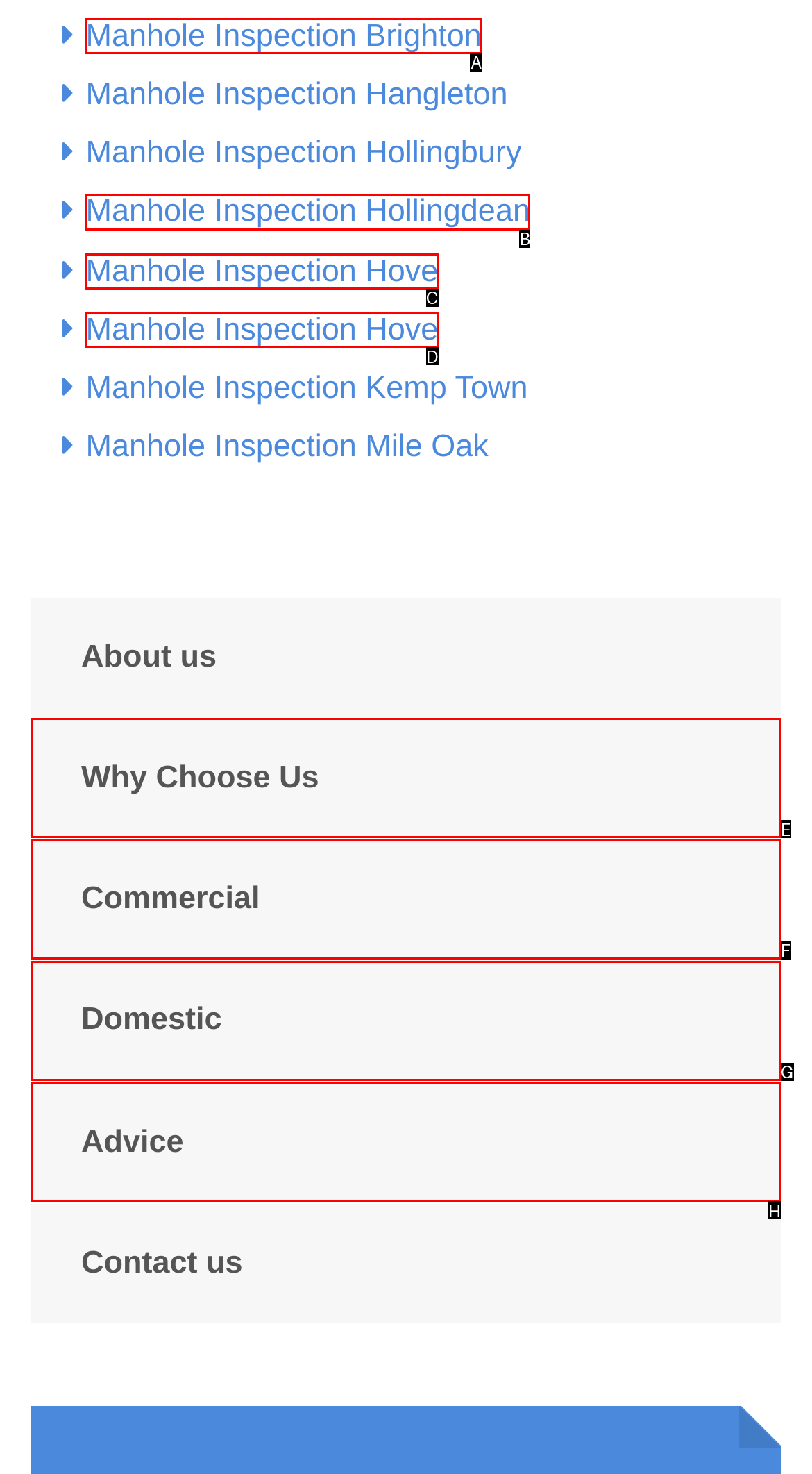Which HTML element among the options matches this description: Manhole Inspection Hove? Answer with the letter representing your choice.

D